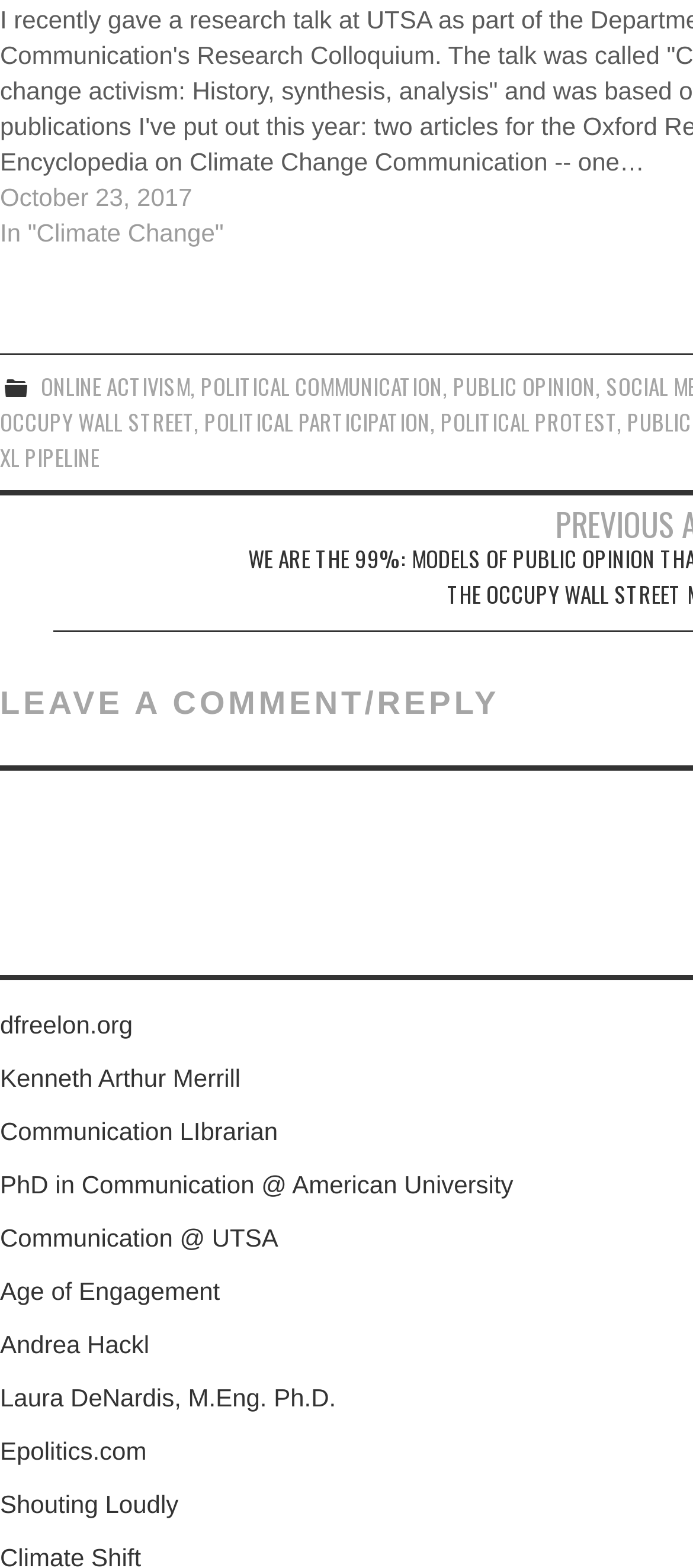Look at the image and answer the question in detail:
What is the purpose of the section below the topics?

The section below the topics is labeled as 'Post navigation', which can be found in the heading element with ID 97, indicating that it provides navigation options for the user.